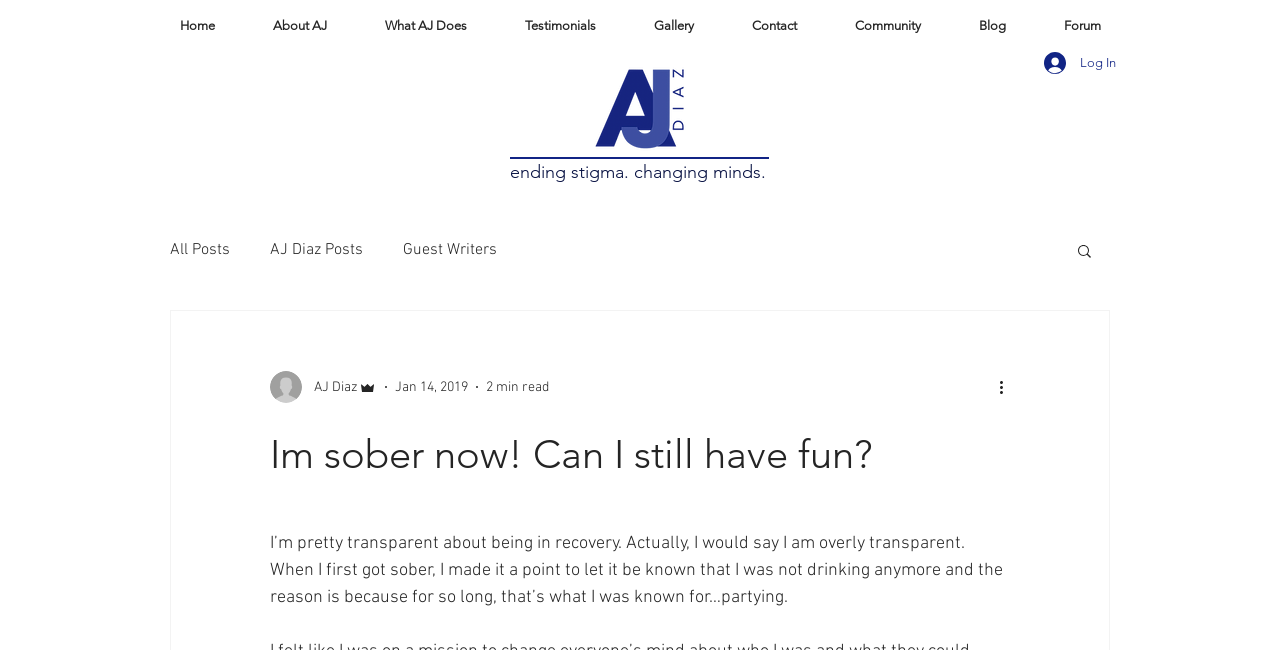Offer a meticulous description of the webpage's structure and content.

The webpage appears to be a personal blog or website, with a focus on the author's journey in recovery. At the top of the page, there is a navigation menu with links to various sections of the site, including "Home", "About AJ", "What AJ Does", and more. Below the navigation menu, there is a logo image and a heading that reads "ending stigma. changing minds.".

To the right of the logo, there is a "Log In" button. Below the heading, there is a secondary navigation menu with links to blog categories, including "All Posts", "AJ Diaz Posts", and "Guest Writers". Next to this menu, there is a "Search" button.

The main content of the page appears to be a blog post, with a heading that reads "Im sober now! Can I still have fun?". The post is written by AJ Diaz, who is identified as the admin of the site. The post includes a photo of the author and is dated January 14, 2019. The text of the post discusses the author's experience with recovery and their decision to be open about their journey.

There are several images on the page, including the logo, a writer's picture, and an icon for the "More actions" button. The page also includes a few generic elements, such as the date and time of the post, and a "2 min read" indicator. Overall, the page has a clean and organized layout, with a focus on the author's personal story and experiences.